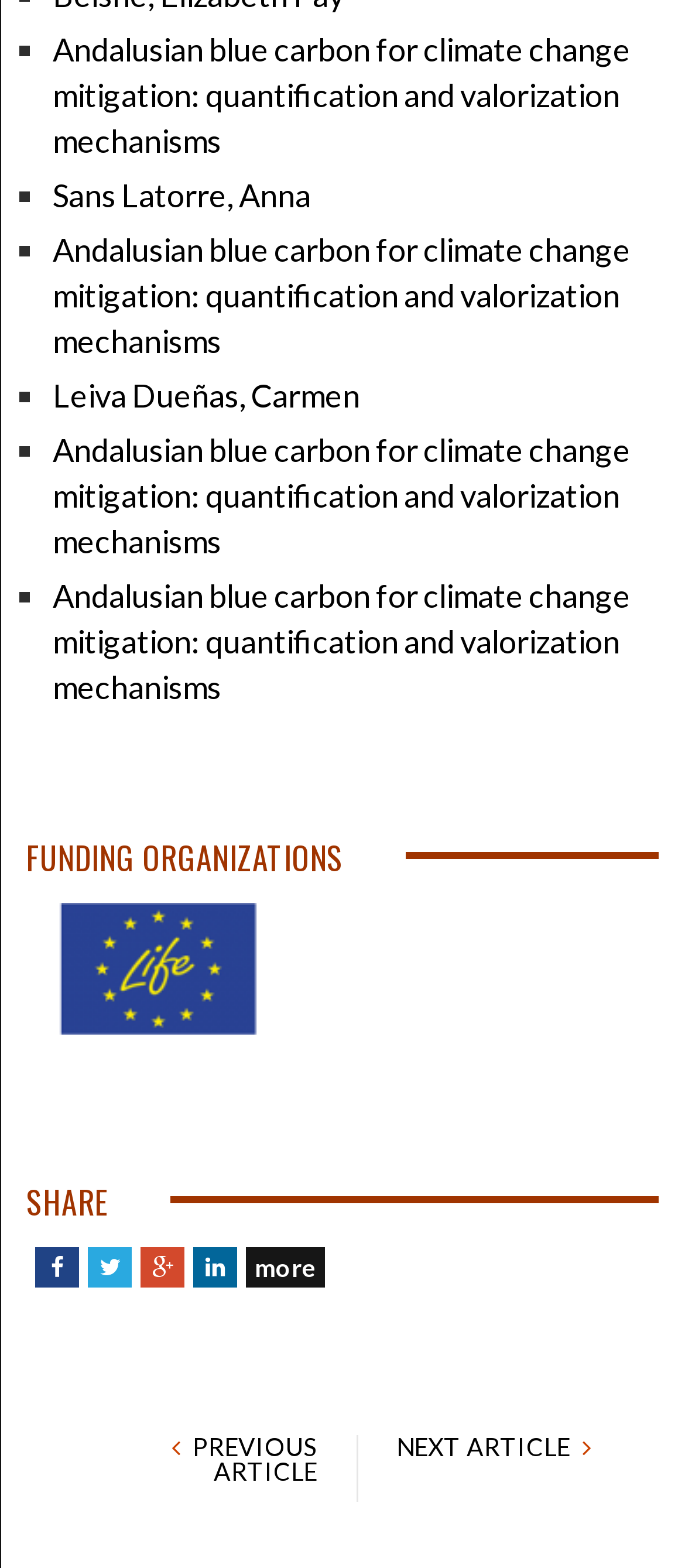Reply to the question below using a single word or brief phrase:
What is the function of the 'NEXT ARTICLE' link?

To navigate to the next article